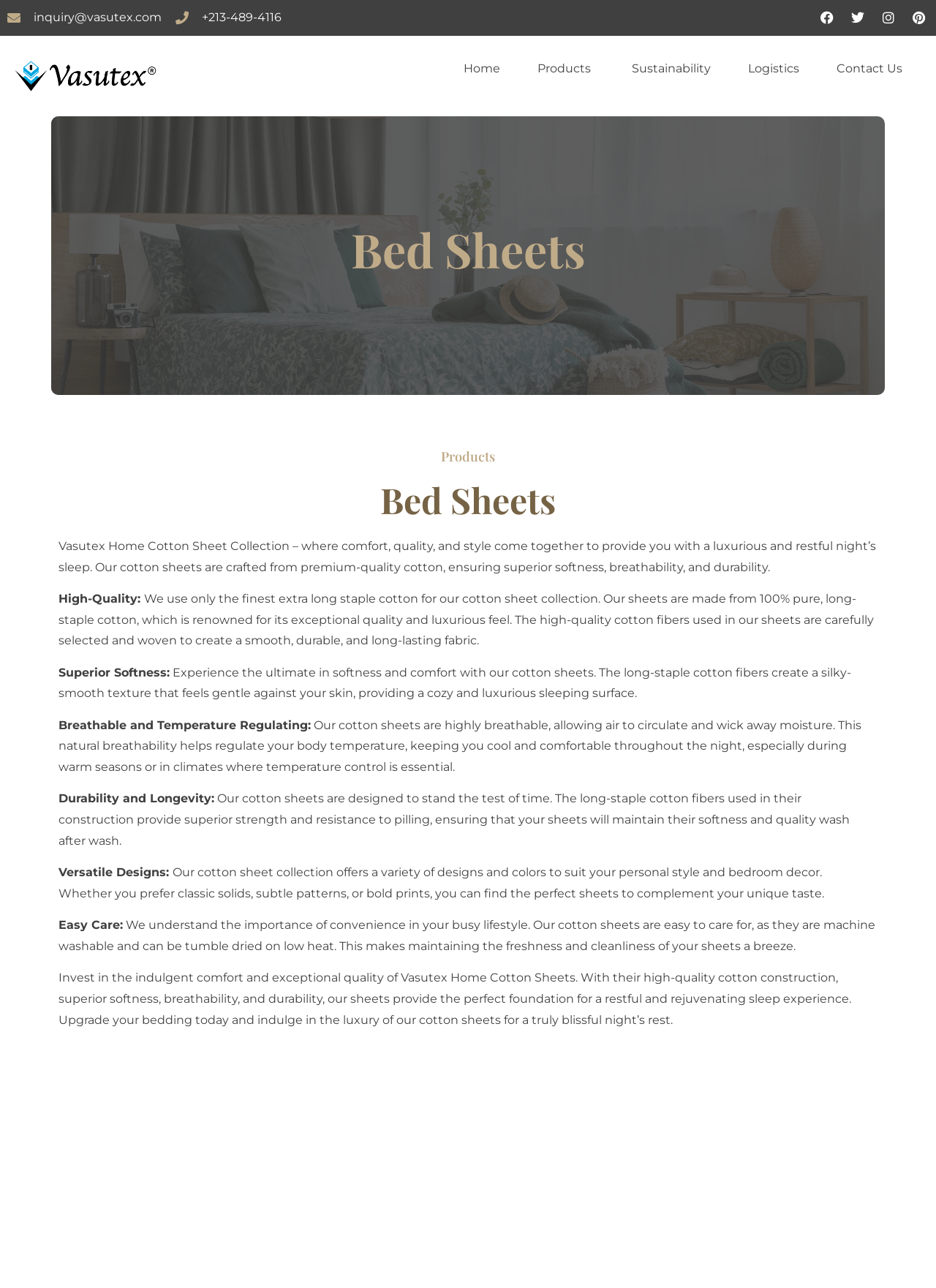What is the main product category?
Using the image as a reference, answer the question in detail.

Based on the webpage content, the main product category is Bed Sheets, which is evident from the multiple mentions of 'Bed Sheets' and 'Cotton Sheet Collection' throughout the page.